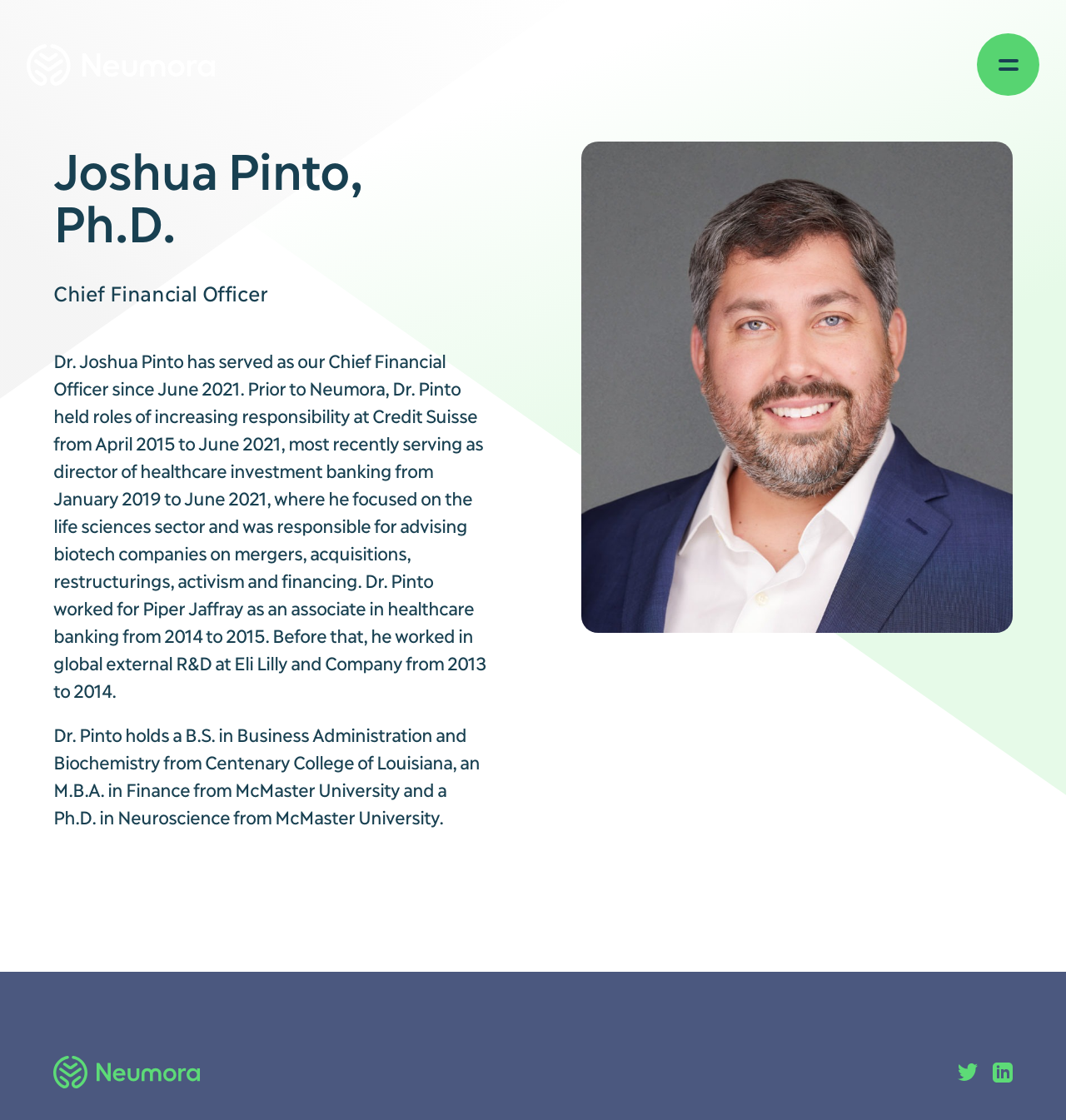Please specify the bounding box coordinates in the format (top-left x, top-left y, bottom-right x, bottom-right y), with values ranging from 0 to 1. Identify the bounding box for the UI component described as follows: aria-label="Open navigation"

[0.916, 0.03, 0.975, 0.086]